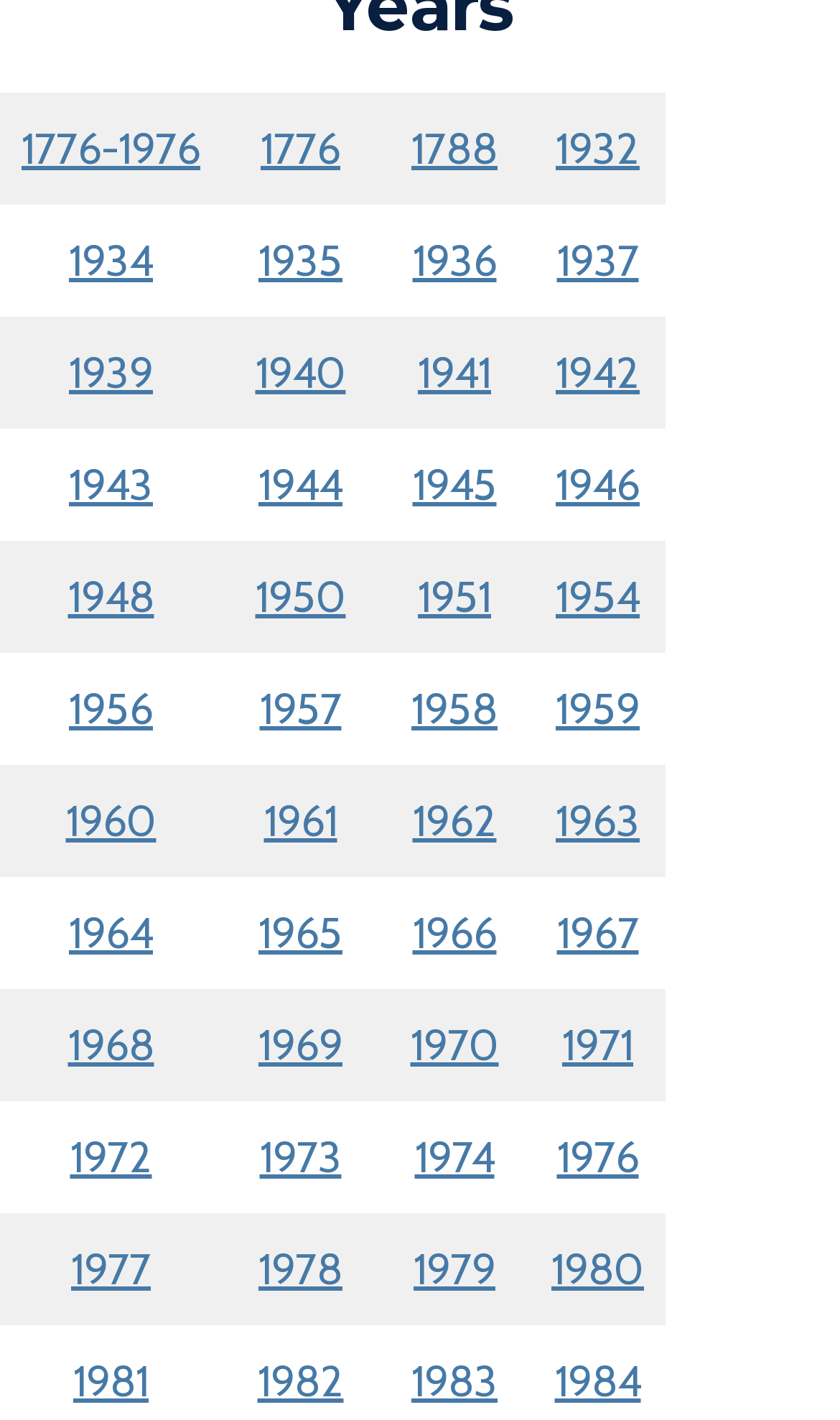Answer the question in a single word or phrase:
How many rows are there?

13